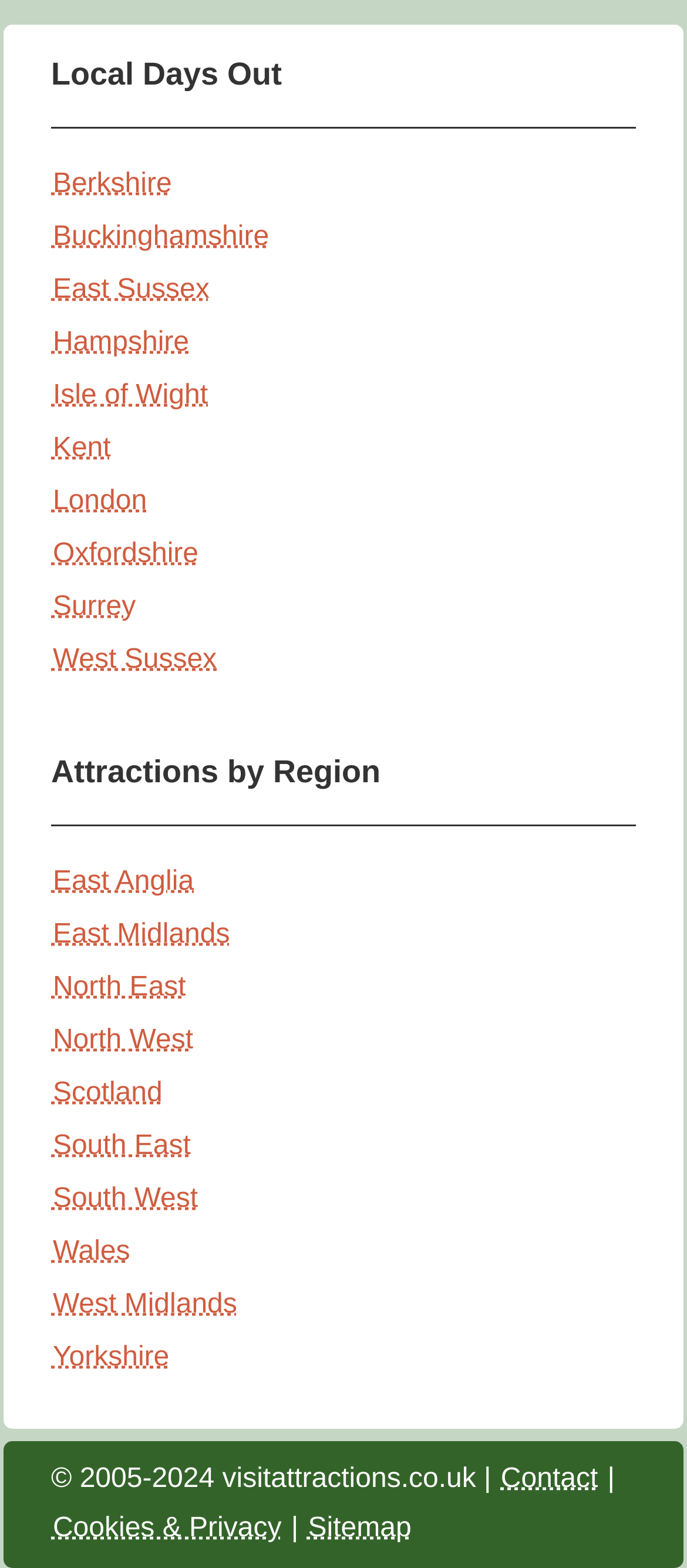Please specify the bounding box coordinates of the element that should be clicked to execute the given instruction: 'Contact us'. Ensure the coordinates are four float numbers between 0 and 1, expressed as [left, top, right, bottom].

[0.726, 0.934, 0.873, 0.953]